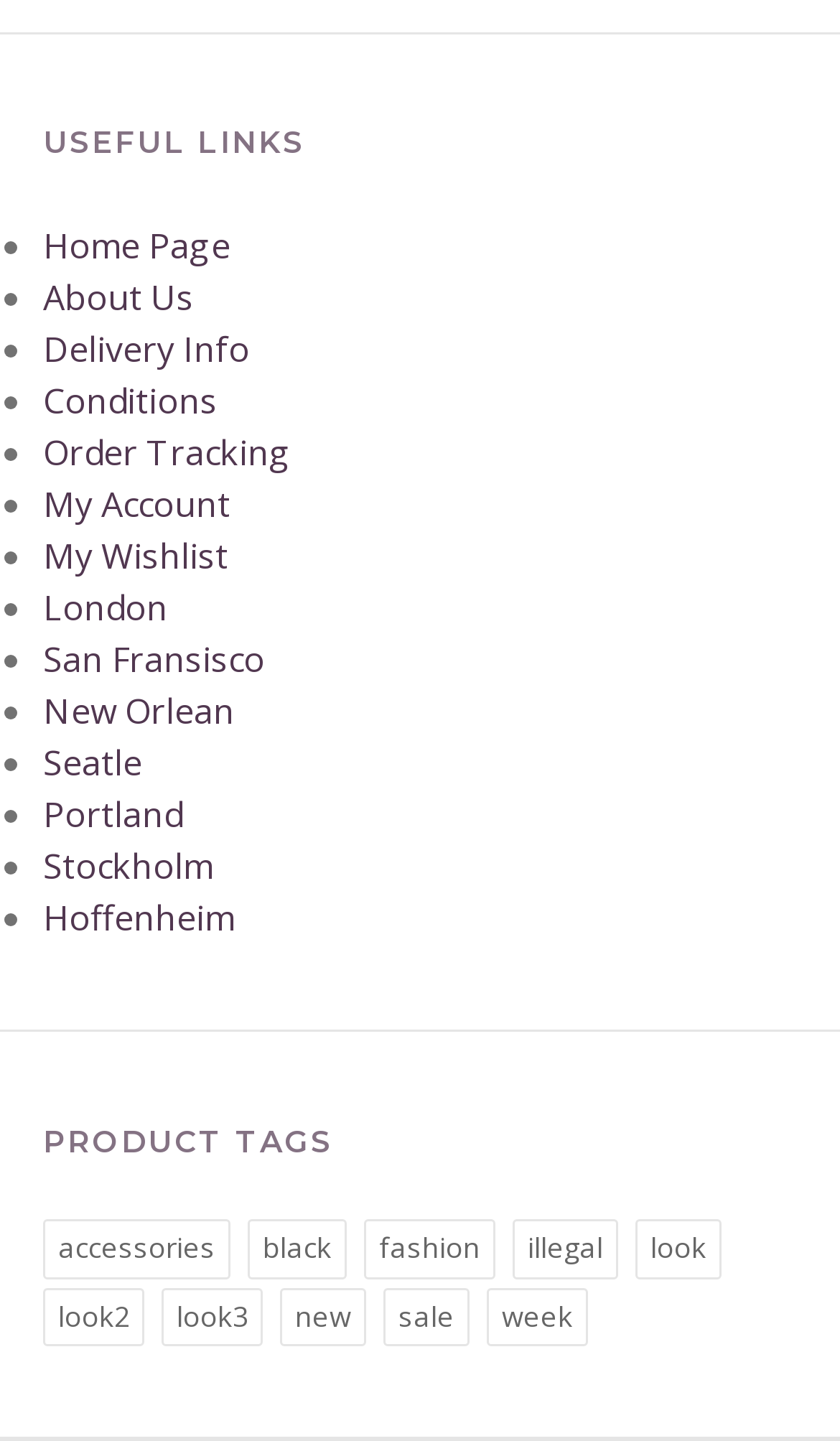Specify the bounding box coordinates (top-left x, top-left y, bottom-right x, bottom-right y) of the UI element in the screenshot that matches this description: fashion

[0.433, 0.847, 0.59, 0.888]